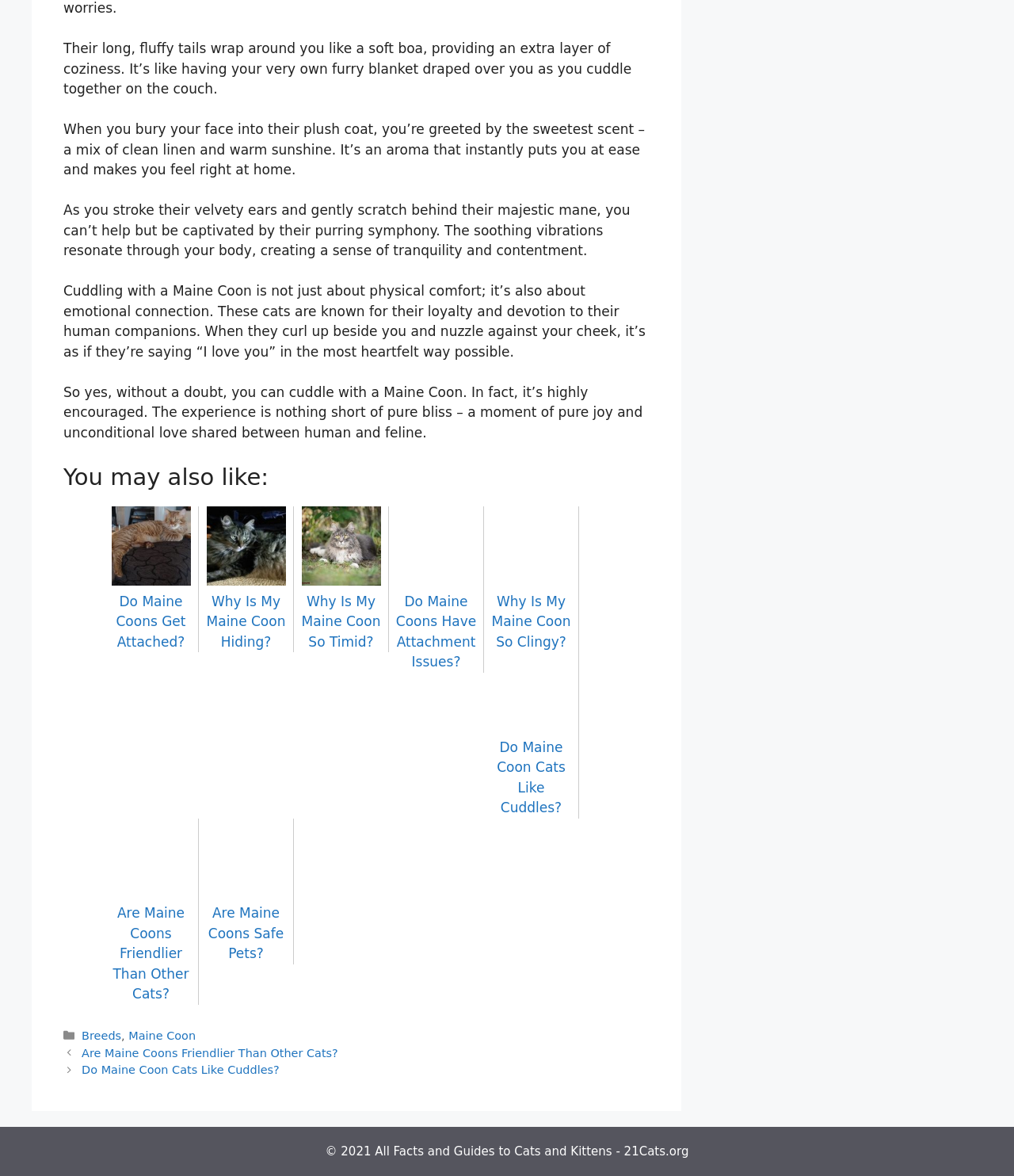Identify the bounding box for the UI element specified in this description: "Are Maine Coons Safe Pets?". The coordinates must be four float numbers between 0 and 1, formatted as [left, top, right, bottom].

[0.204, 0.753, 0.282, 0.818]